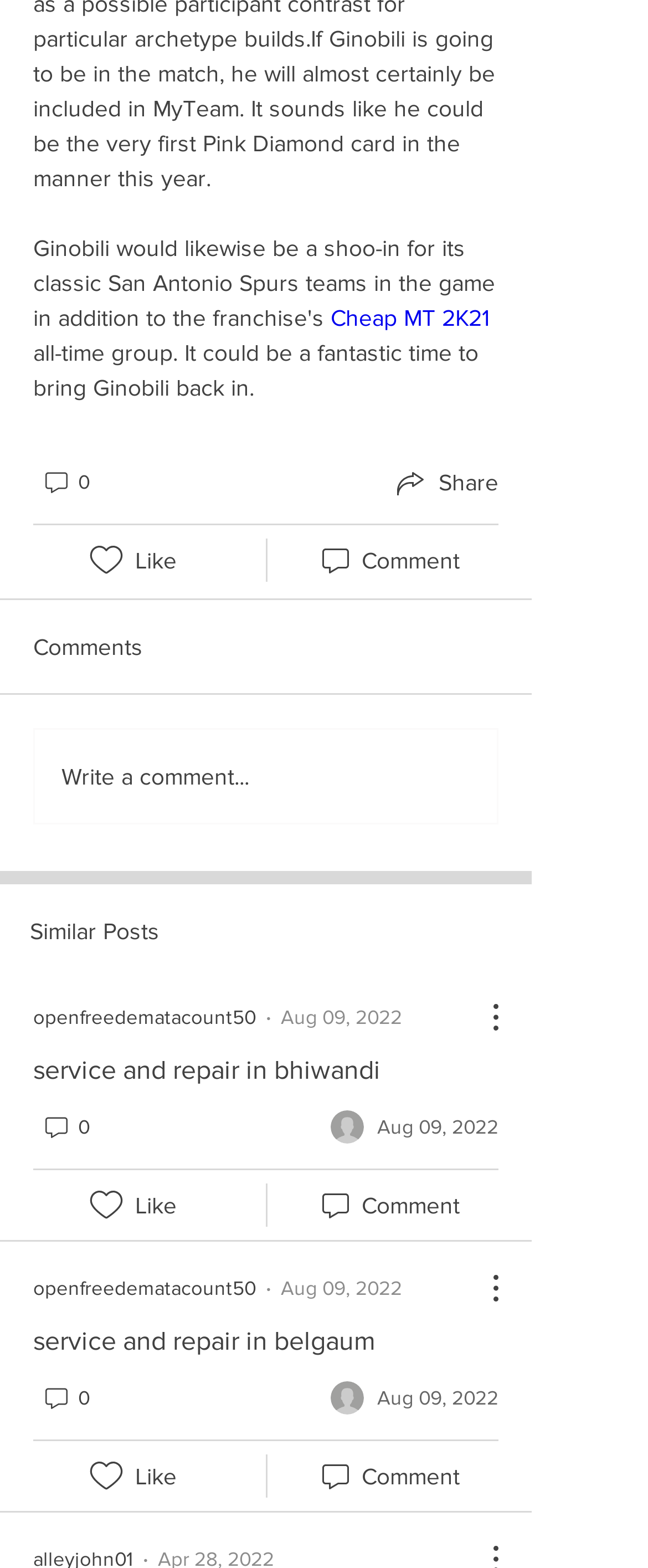Respond to the following question with a brief word or phrase:
How many shares does the first post have?

Unknown